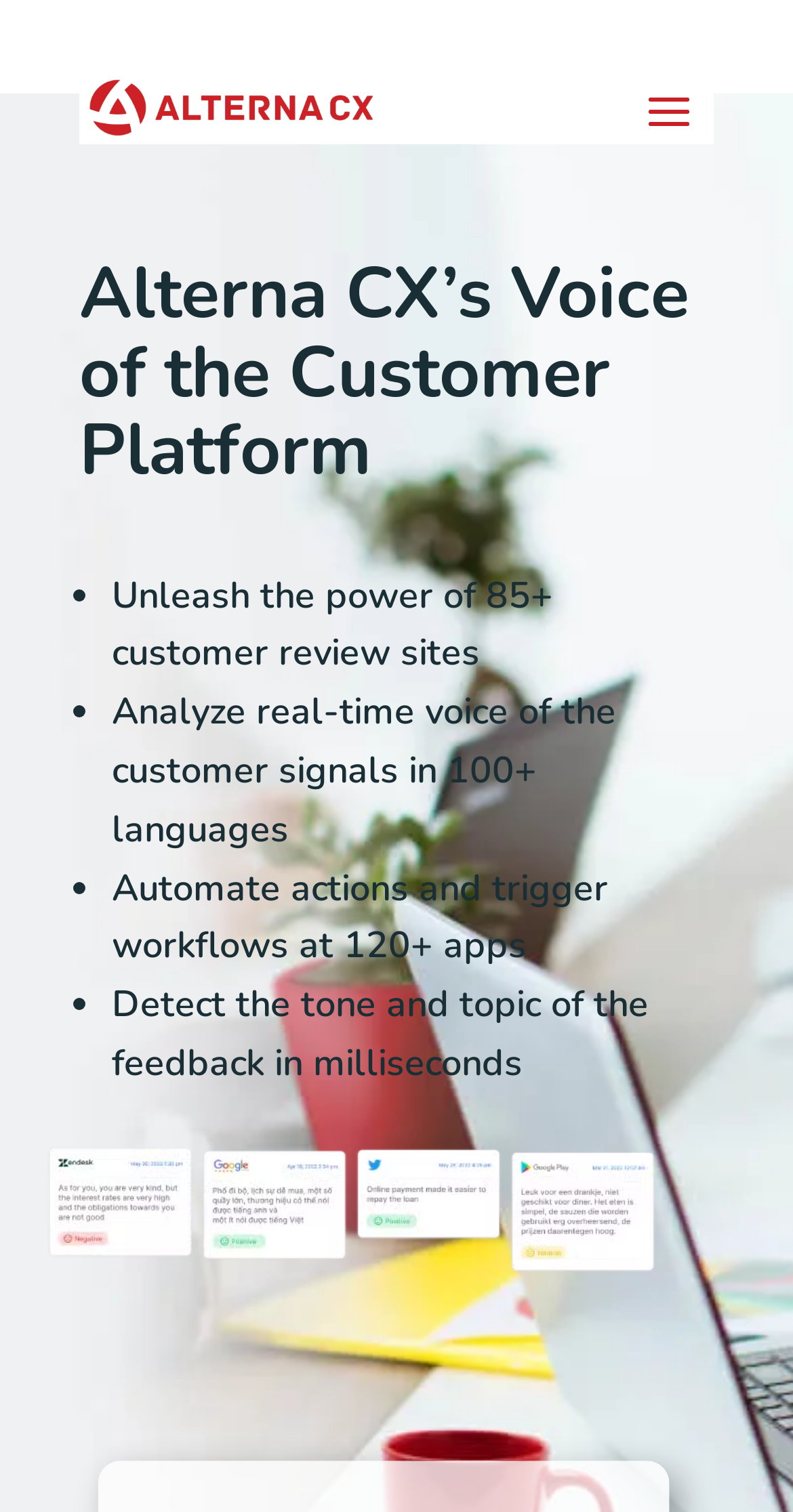Answer the question below with a single word or a brief phrase: 
What is the number of customer review sites supported?

85+